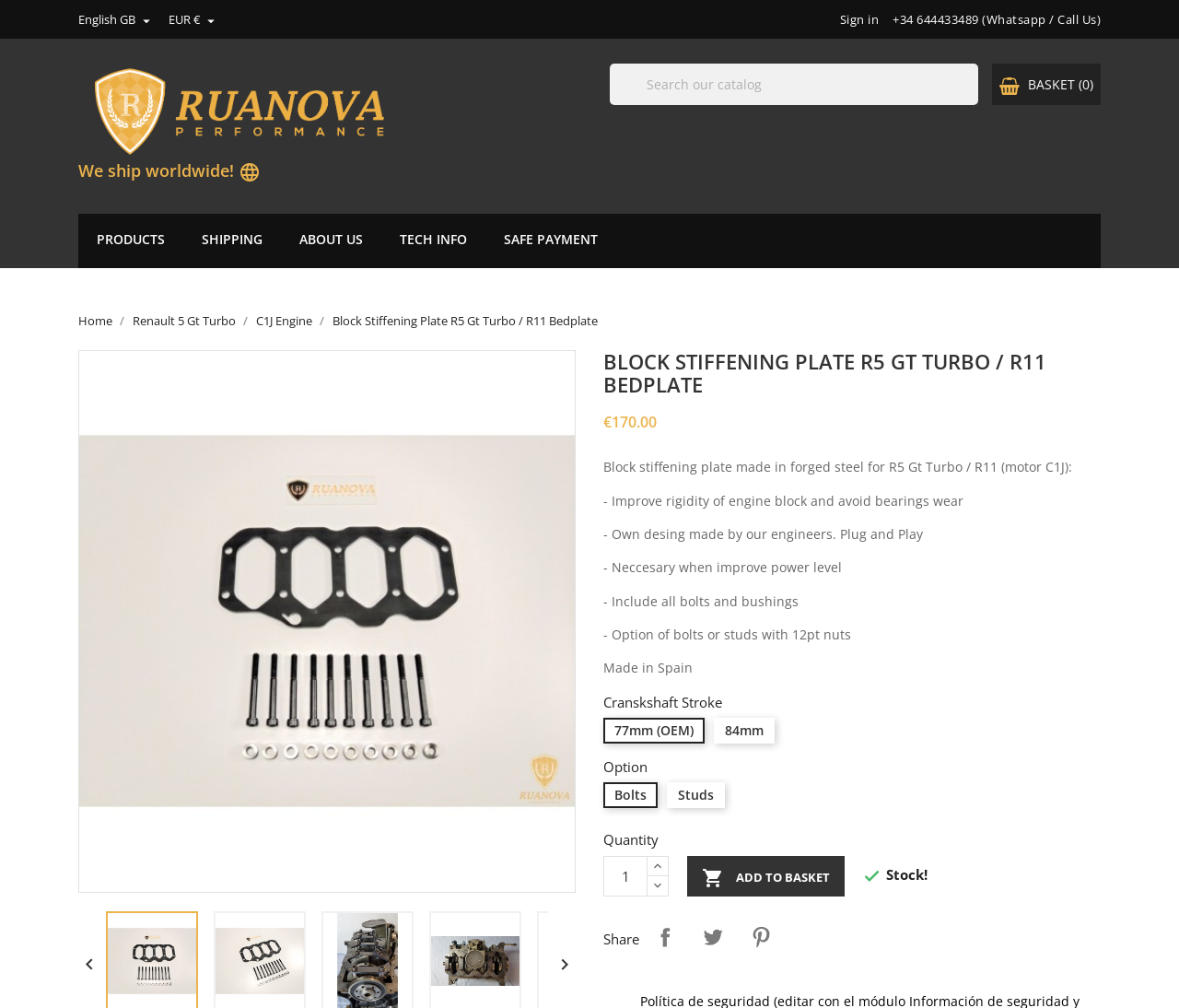What is the company name of the website? Based on the image, give a response in one word or a short phrase.

Ruanova Performance